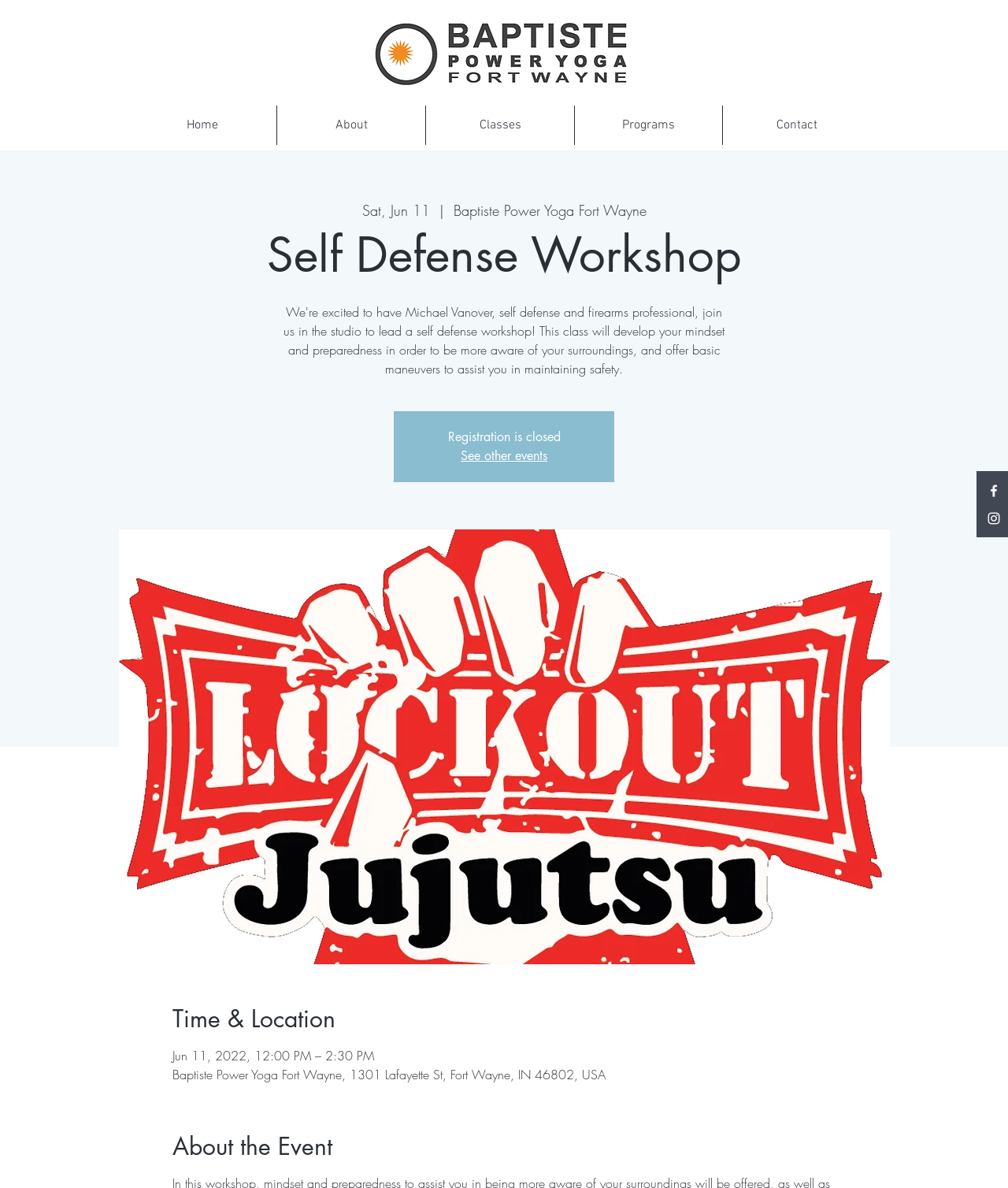Describe every aspect of the webpage in a detailed manner.

This webpage is about a self-defense workshop event. At the top left, there is a logo of BPYFW, which is an image. On the top right, there is a social bar with links to Facebook and Instagram, represented by white icons. Below the social bar, there is a date "Sat, Jun 11" followed by the name "Baptiste Power Yoga Fort Wayne".

The main content of the page is divided into sections. The first section is about the event itself, with a heading "Self Defense Workshop" and a notice that "Registration is closed". There is also a link to "See other events" and a large image related to the workshop.

Below the event section, there is a section about "Time & Location", which provides the date, time, and address of the event. The address is "Baptiste Power Yoga Fort Wayne, 1301 Lafayette St, Fort Wayne, IN 46802, USA".

The last section is about "About the Event", but there is no detailed description provided. At the top of the page, there is a navigation menu with links to "Home", "About", "Classes", "Programs", and "Contact".